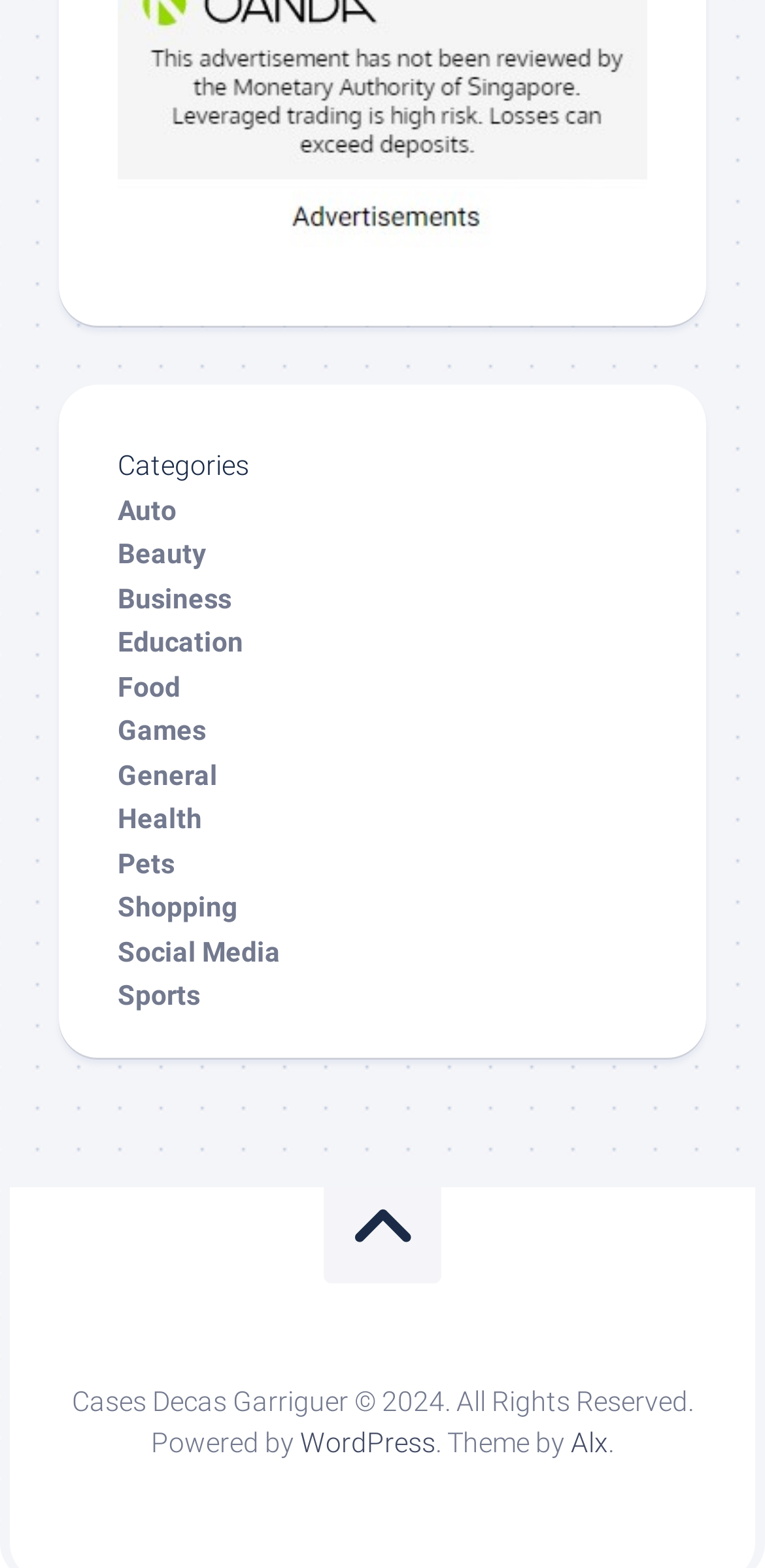Bounding box coordinates must be specified in the format (top-left x, top-left y, bottom-right x, bottom-right y). All values should be floating point numbers between 0 and 1. What are the bounding box coordinates of the UI element described as: Social Media

[0.154, 0.597, 0.367, 0.617]